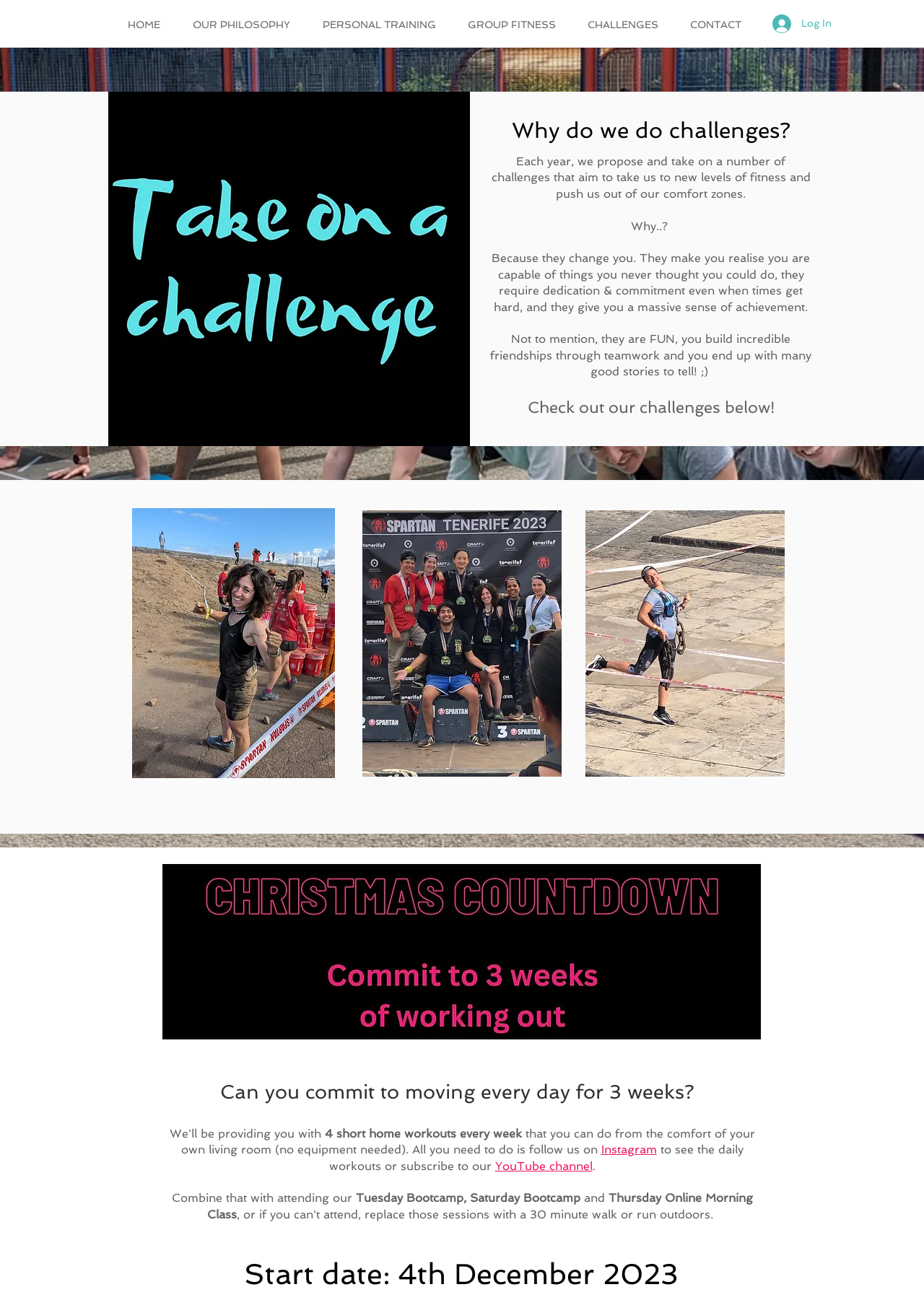Please provide a detailed answer to the question below based on the screenshot: 
How many bootcamp sessions are mentioned?

The webpage mentions two bootcamp sessions: 'Tuesday Bootcamp' and 'Saturday Bootcamp', which are part of the challenge.